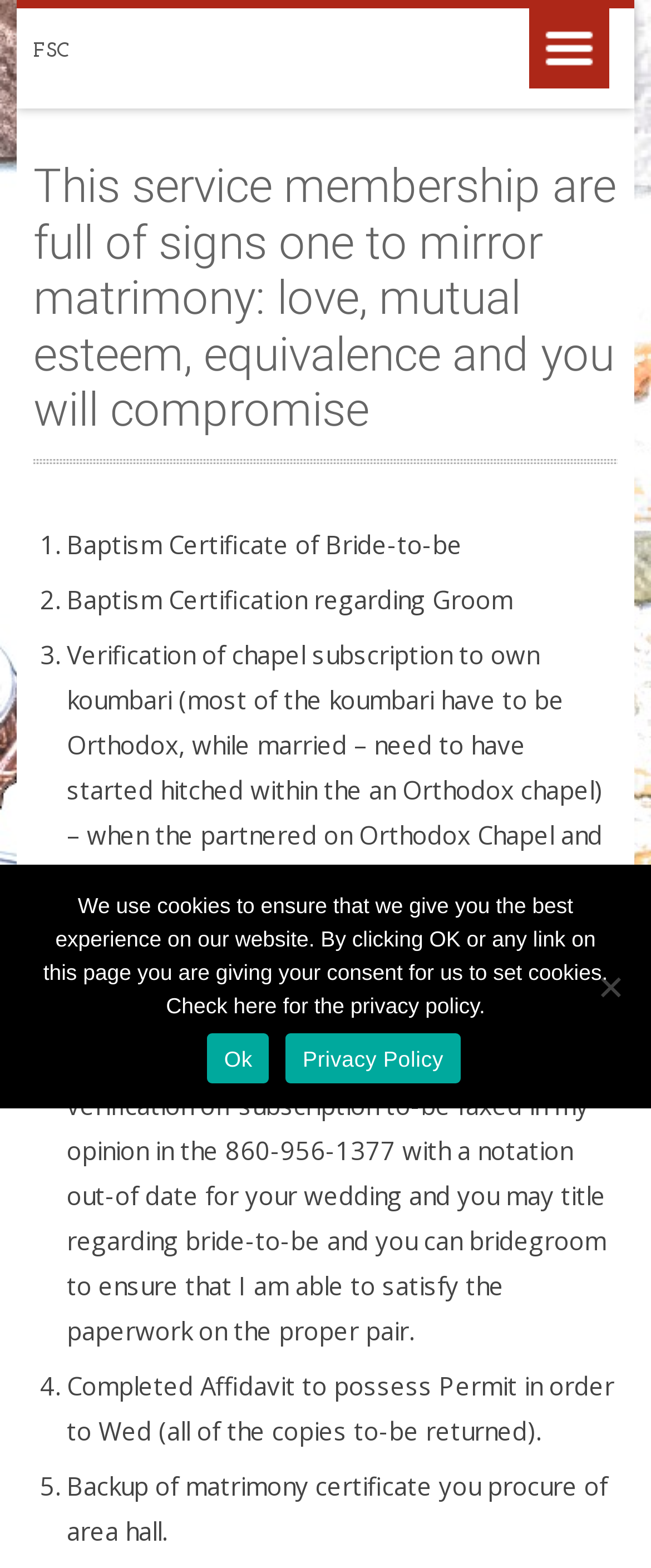Given the element description Privacy Policy, specify the bounding box coordinates of the corresponding UI element in the format (top-left x, top-left y, bottom-right x, bottom-right y). All values must be between 0 and 1.

[0.439, 0.659, 0.707, 0.691]